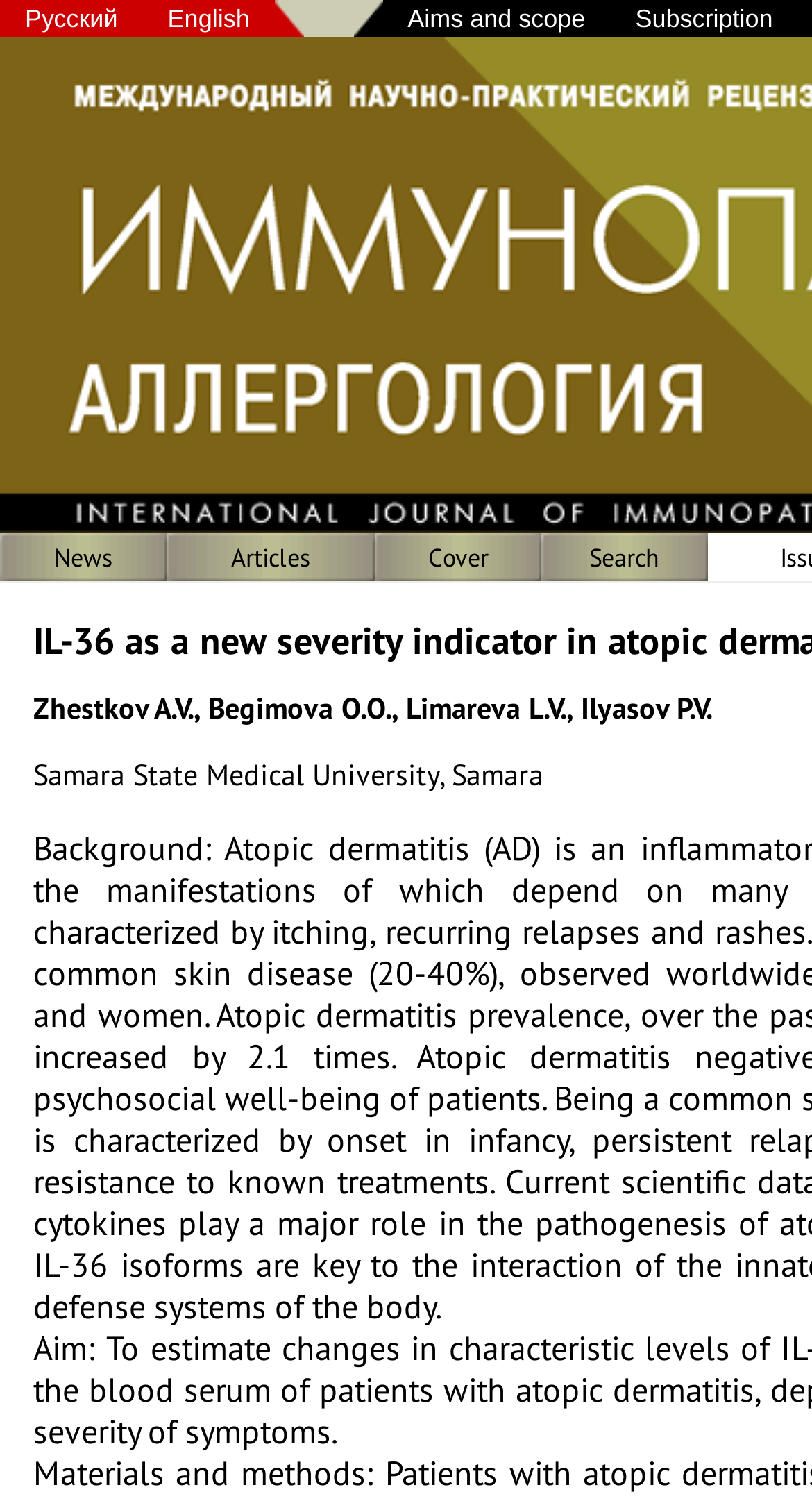Show me the bounding box coordinates of the clickable region to achieve the task as per the instruction: "Search for articles".

[0.726, 0.361, 0.813, 0.382]